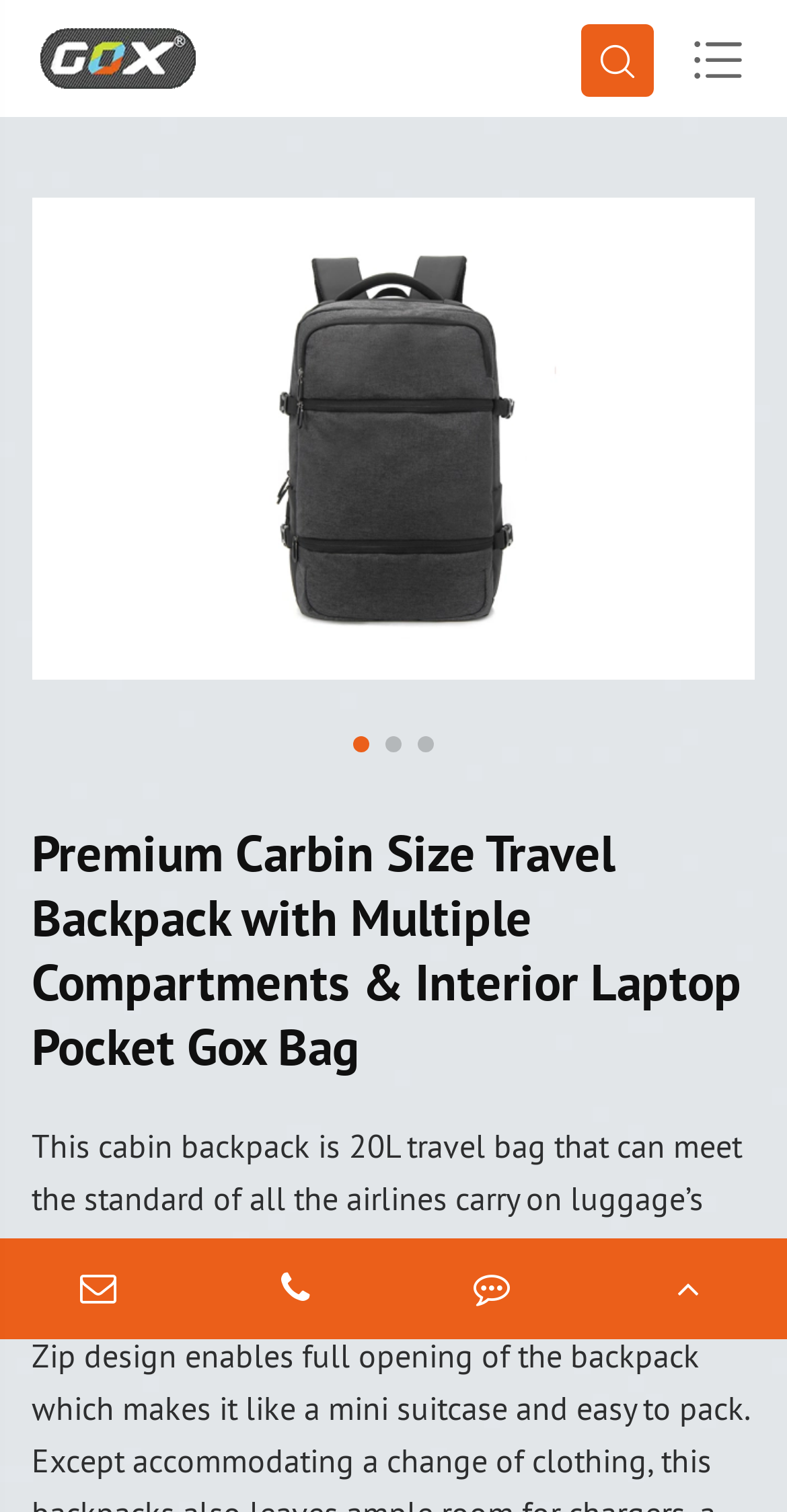Is there a laptop pocket in the backpack?
Can you provide a detailed and comprehensive answer to the question?

I read the meta description of the page, which mentions that the backpack has an interior laptop pocket, indicating that it is designed to carry laptops.